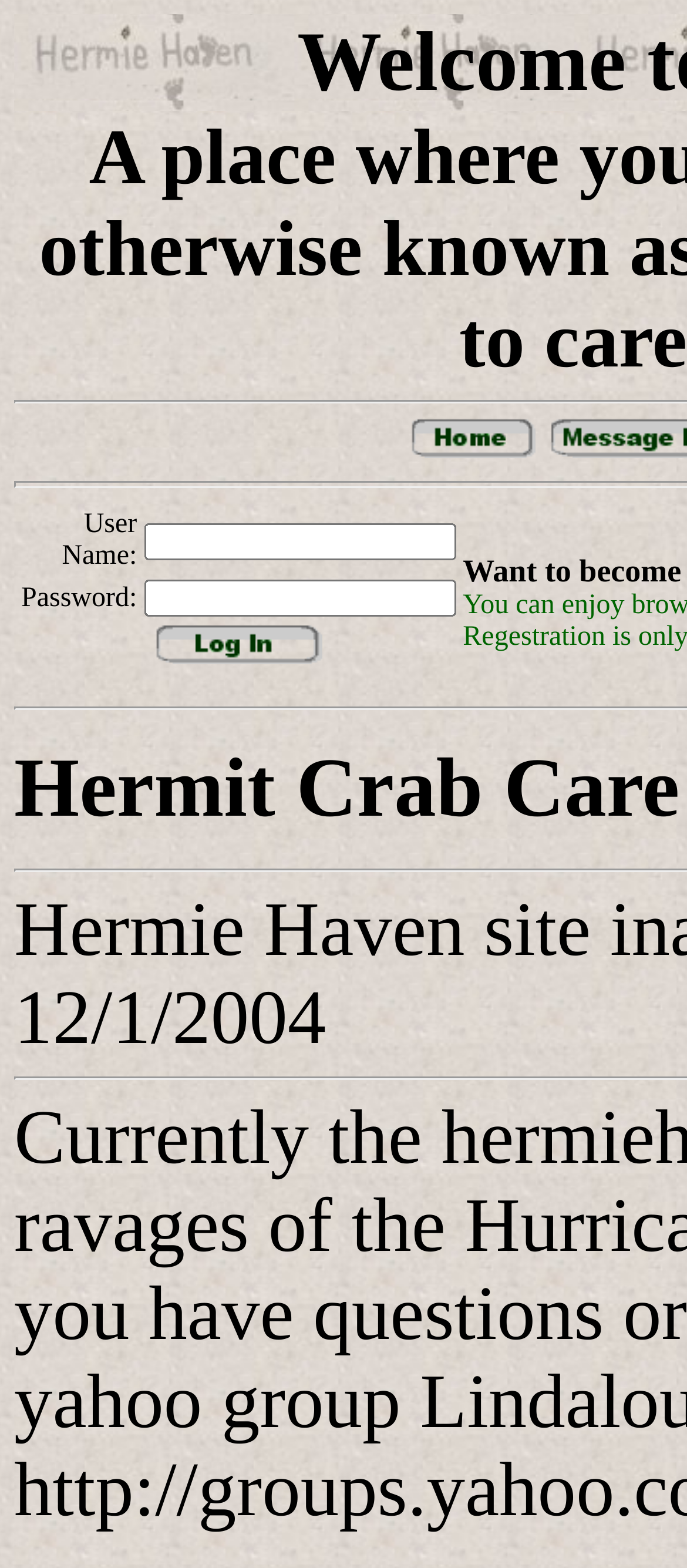Reply to the question with a brief word or phrase: What is the button text below the password textbox?

Log In